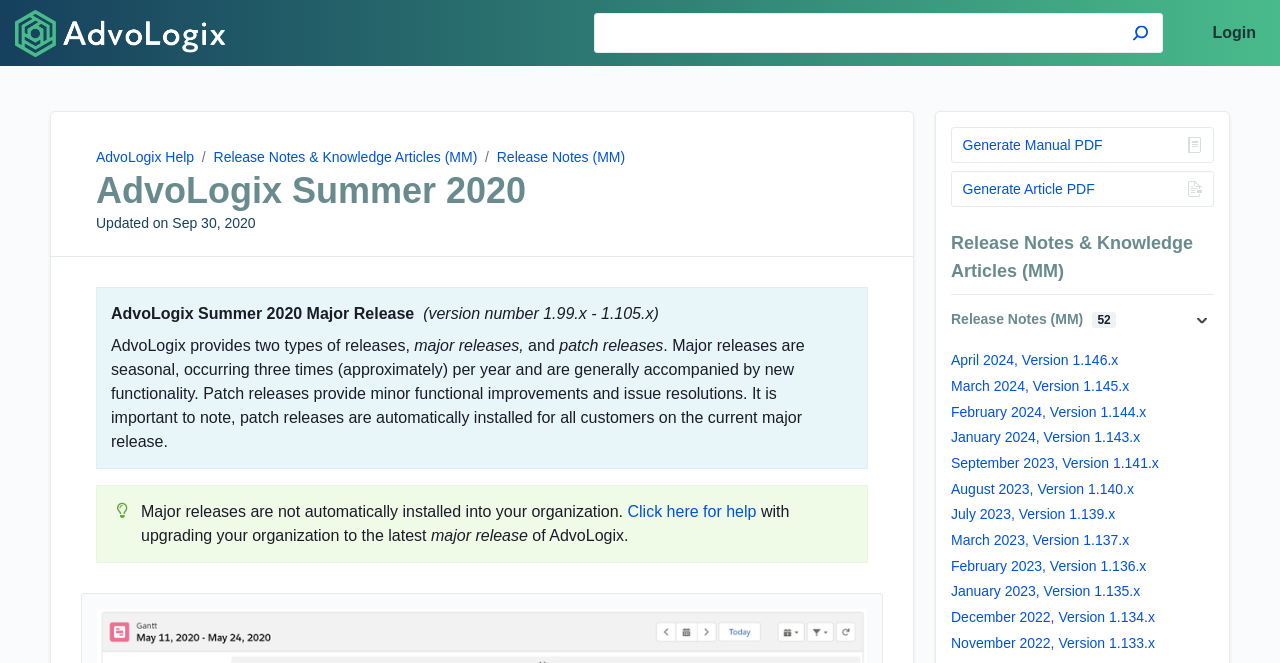Identify the bounding box for the element characterized by the following description: "August 2023, Version 1.140.x".

[0.743, 0.724, 0.886, 0.751]